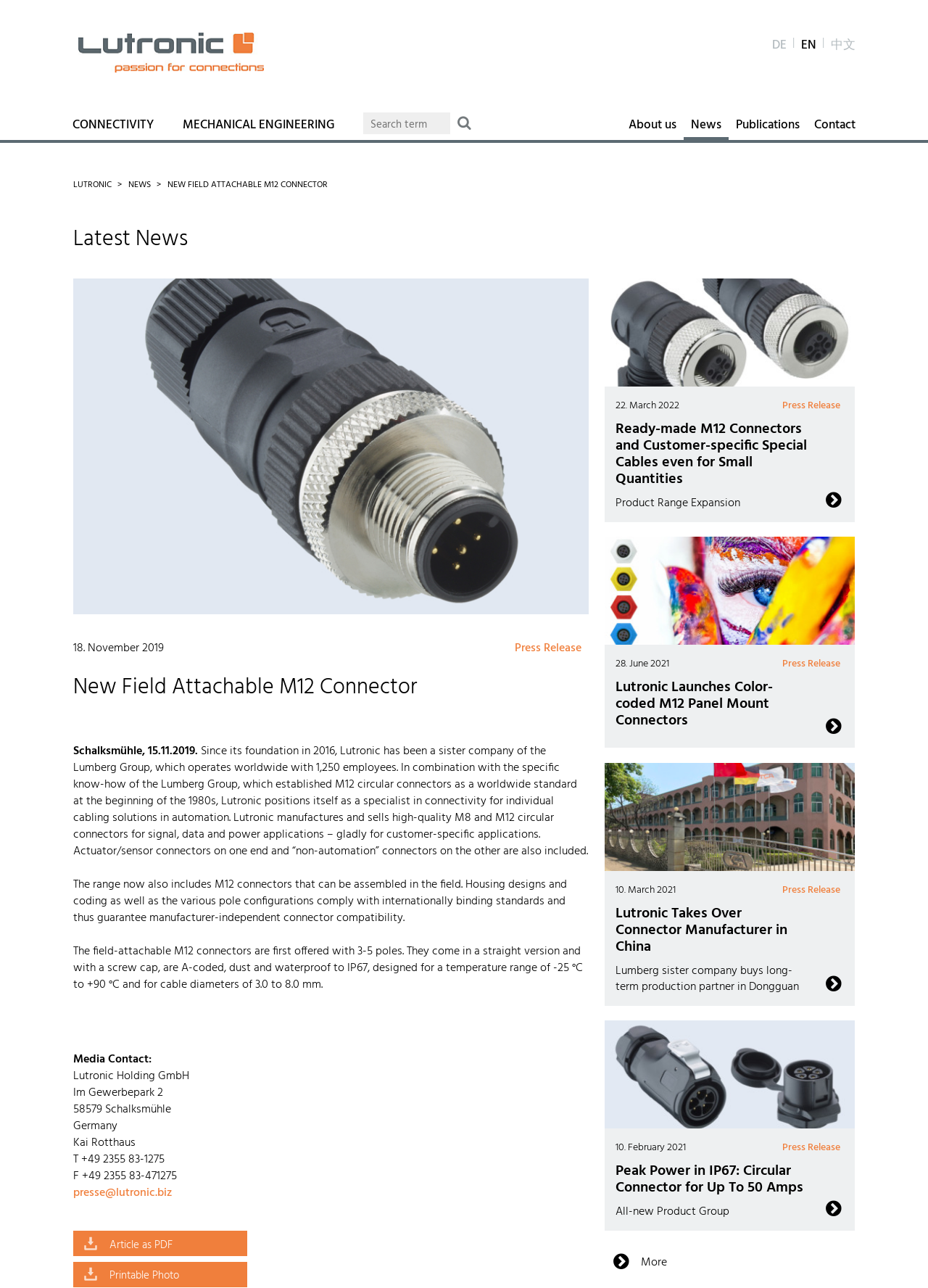What is the purpose of Lutronic?
Using the information presented in the image, please offer a detailed response to the question.

The purpose of Lutronic can be found in the article section, where it says 'Lutronic positions itself as a specialist in connectivity for individual cabling solutions in automation'. This indicates that the company's purpose is to provide connectivity solutions for automation.